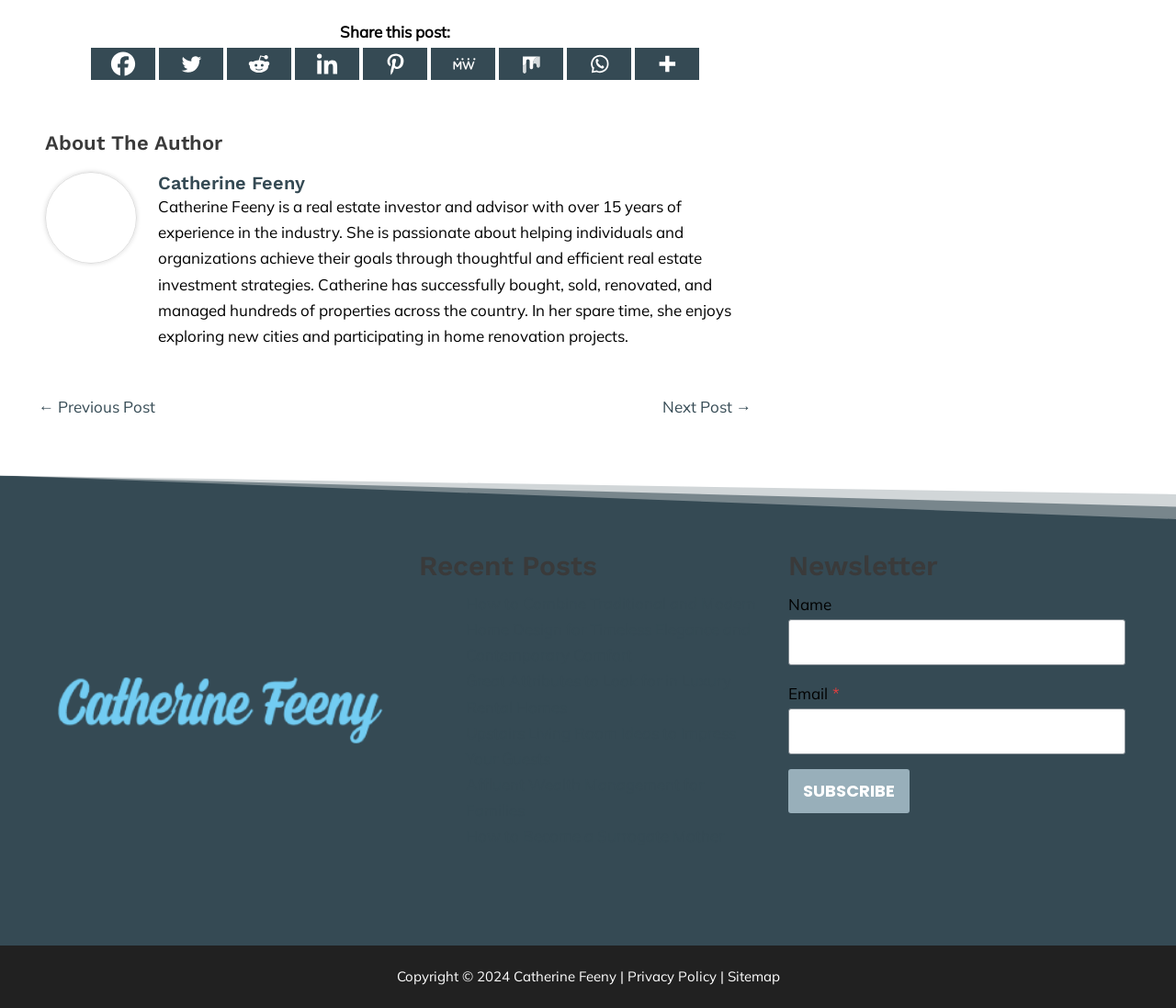Please identify the bounding box coordinates of the area that needs to be clicked to follow this instruction: "Share this post on Facebook".

[0.077, 0.047, 0.132, 0.079]